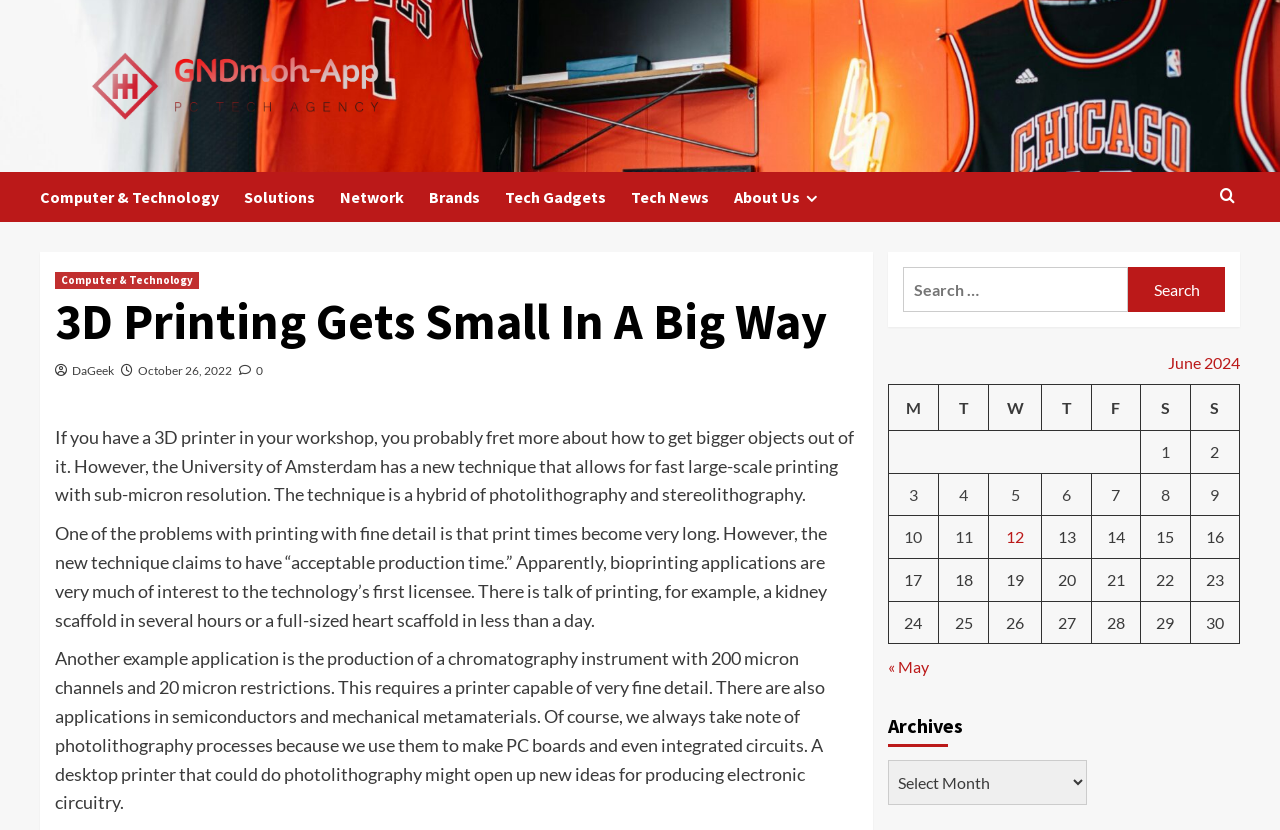Describe all the significant parts and information present on the webpage.

The webpage is about 3D printing technology, specifically a new technique developed by the University of Amsterdam that allows for fast large-scale printing with sub-micron resolution. The page has a header section with a title "3D Printing Gets Small In A Big Way" and a link to "GNDmoh App" with an accompanying image. Below the header, there are several links to categories such as "Computer & Technology", "Solutions", "Network", "Brands", "Tech Gadgets", and "Tech News", as well as a link to "About Us" with an icon.

The main content of the page is divided into two sections. The first section has three paragraphs of text discussing the new 3D printing technique, its applications, and its potential uses in bioprinting, semiconductors, and mechanical metamaterials.

The second section is a table with a calendar layout, showing the dates from June 1 to June 30, 2024. Each date has a corresponding link to "Posts published on [date]" with a number indicating the number of posts. The table has seven rows, each representing a week, with the days of the week listed as column headers.

On the right side of the page, there is a search bar with a button and a label "Search for:". Above the search bar, there is a link with an icon. At the top-right corner of the page, there is another link with an icon.